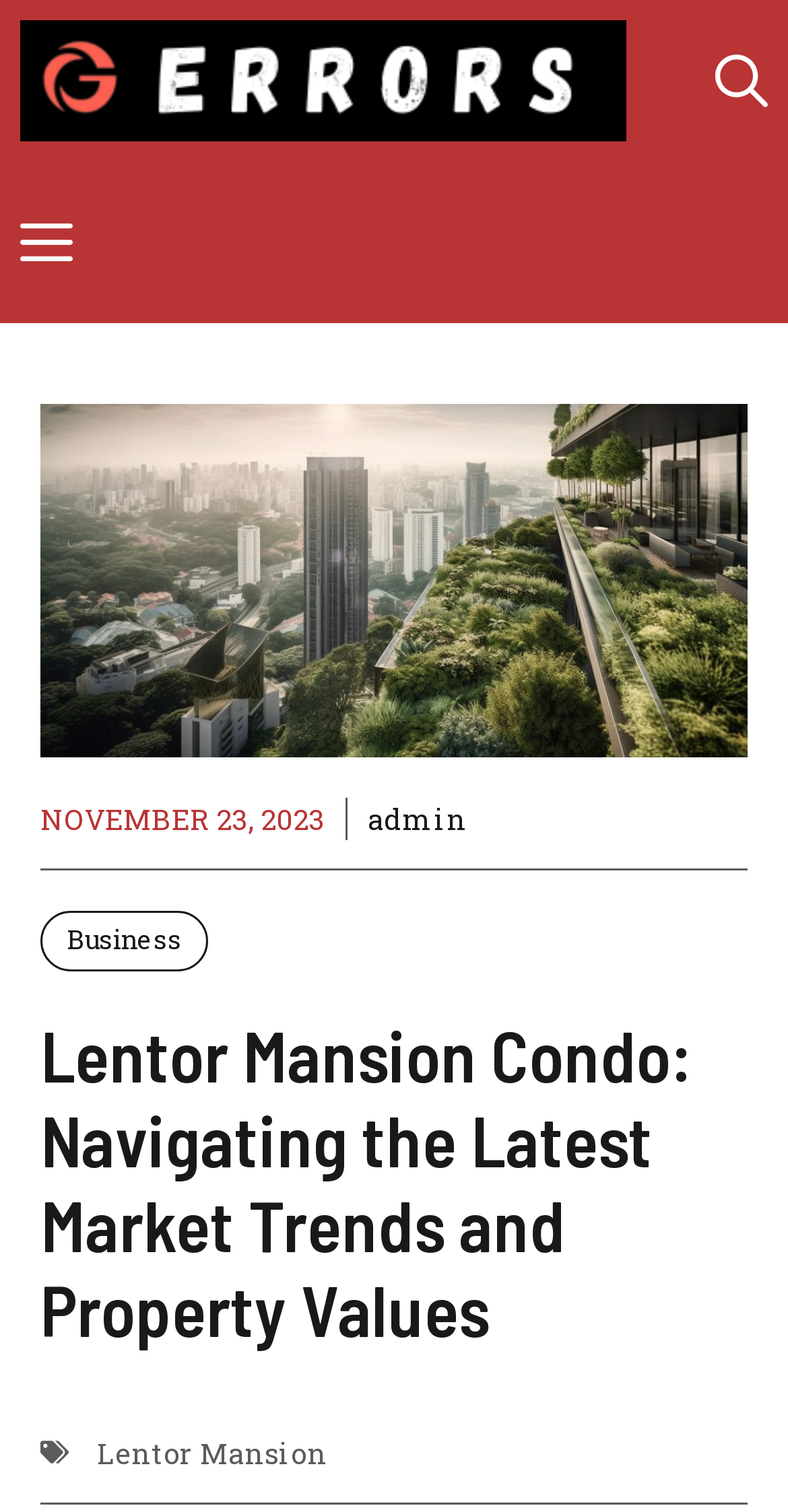Answer this question in one word or a short phrase: How many links are there in the navigation menu?

4